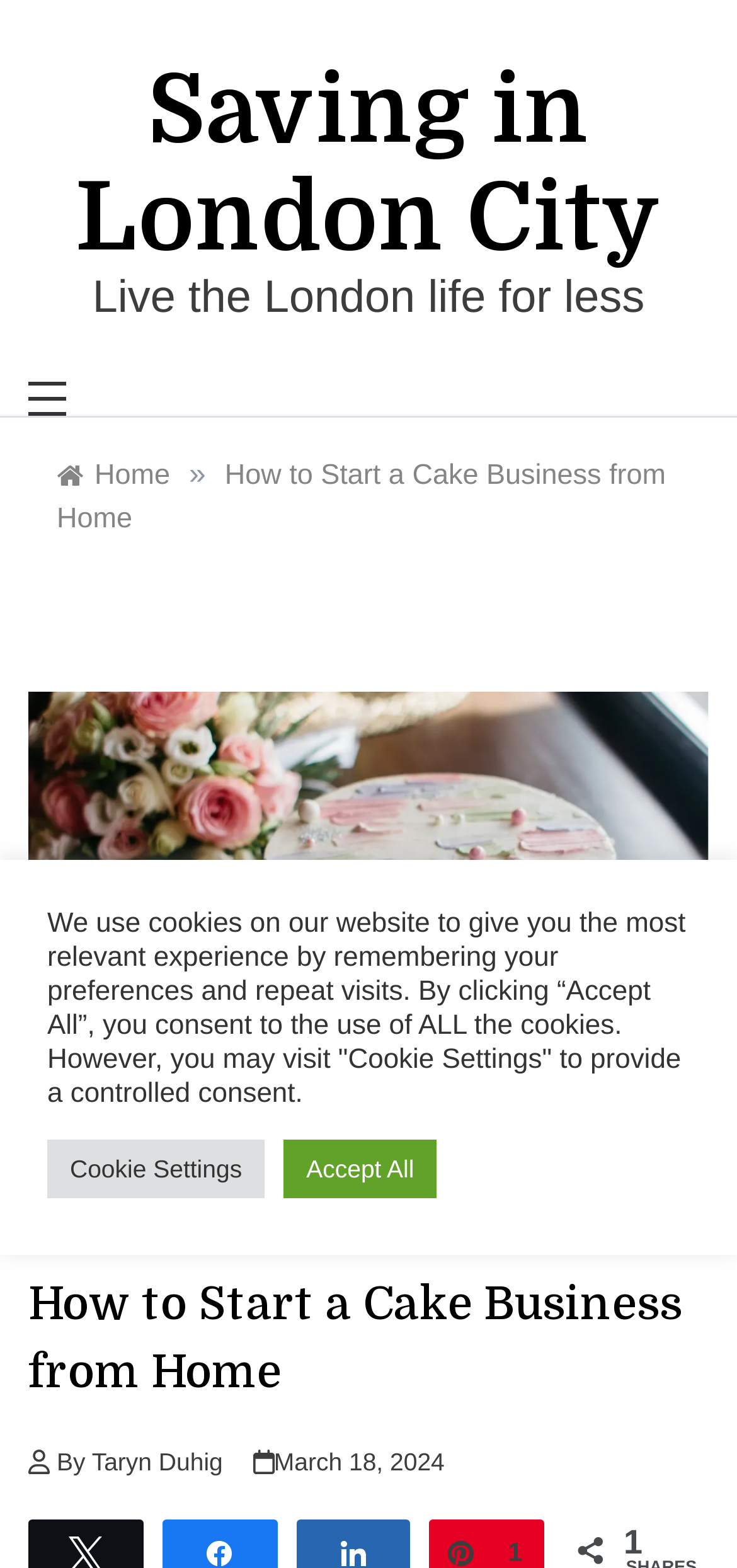Using the provided element description, identify the bounding box coordinates as (top-left x, top-left y, bottom-right x, bottom-right y). Ensure all values are between 0 and 1. Description: Cookie Settings

[0.064, 0.727, 0.359, 0.764]